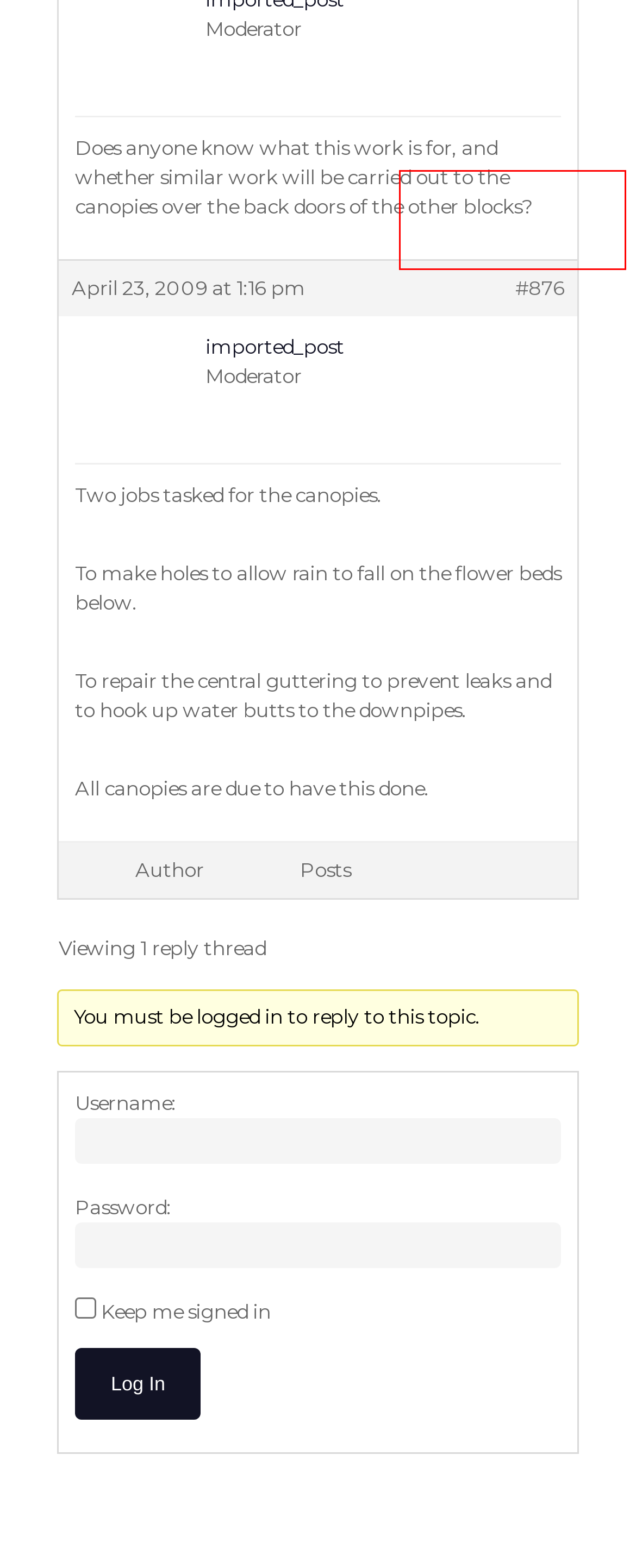Look at the given screenshot of a webpage with a red rectangle bounding box around a UI element. Pick the description that best matches the new webpage after clicking the element highlighted. The descriptions are:
A. Gallery – Rainbow Quay Residents
B. Privacy Policy – Rainbow Quay Residents
C. About Us – Rainbow Quay Residents
D. Local Area – Rainbow Quay Residents
E. Properties For Sale in SE16 7UF | Rightmove
F. Main Contacts – Rainbow Quay Residents
G. News – Rainbow Quay Residents
H. General Discussion – Rainbow Quay Residents

F